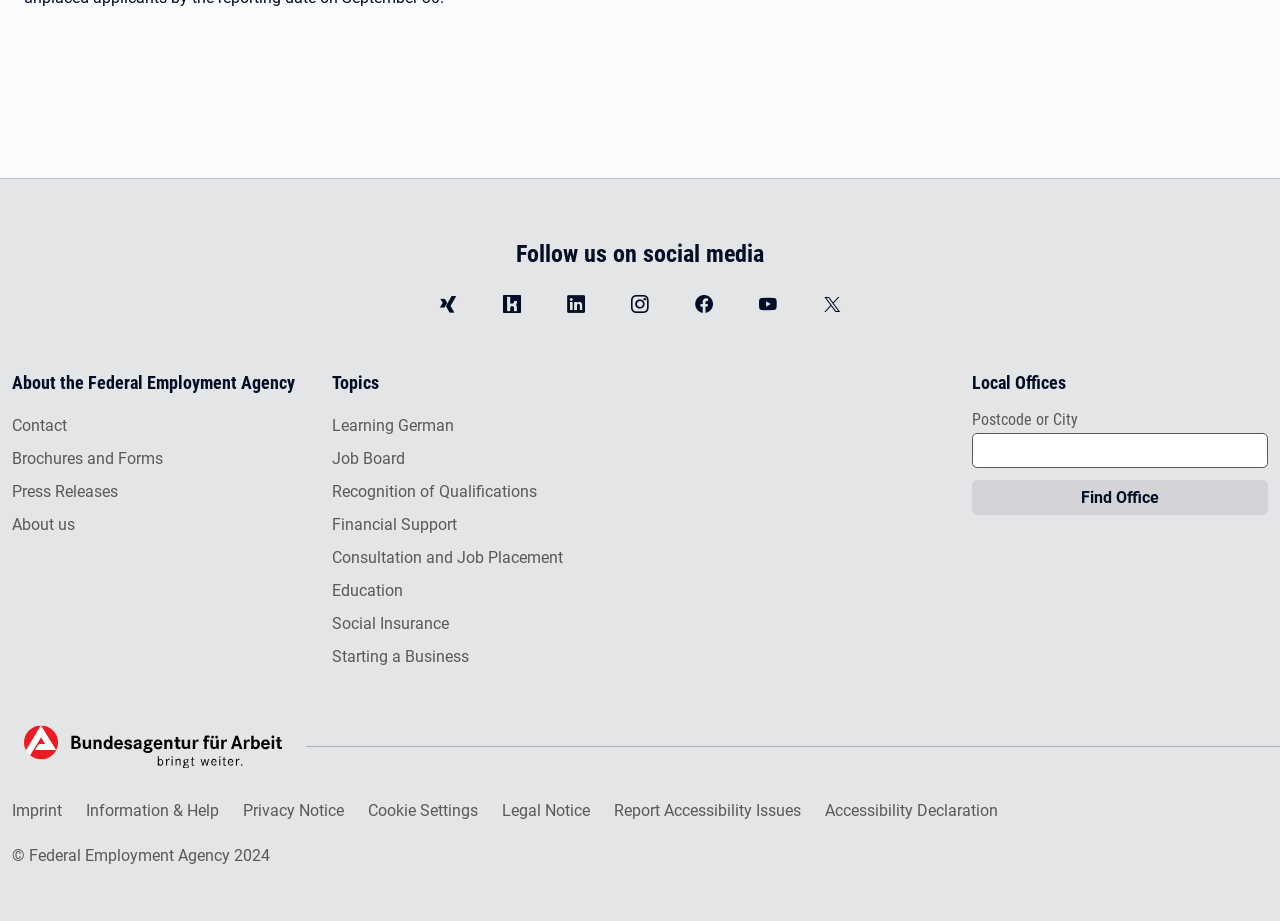Could you highlight the region that needs to be clicked to execute the instruction: "Find a local office"?

[0.759, 0.521, 0.991, 0.559]